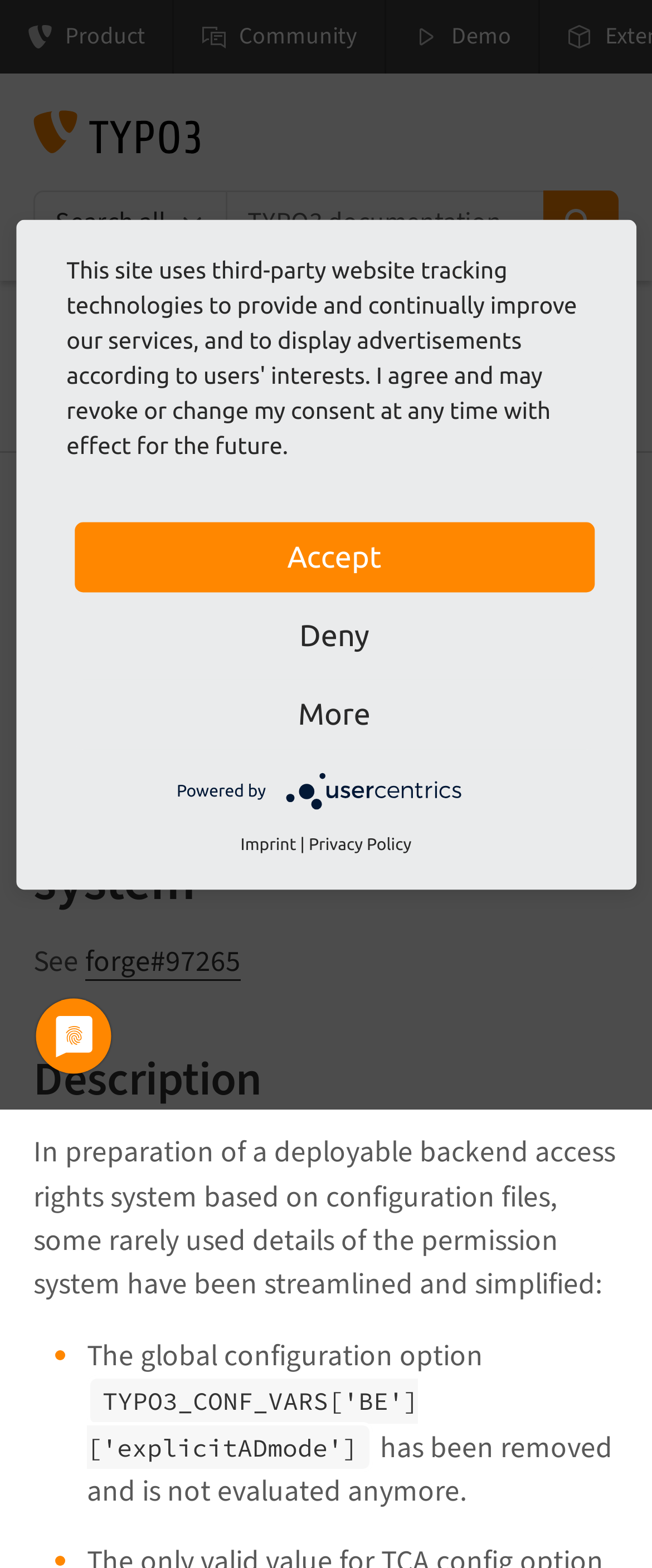Provide the bounding box coordinates for the area that should be clicked to complete the instruction: "Search for something".

[0.051, 0.121, 0.949, 0.162]